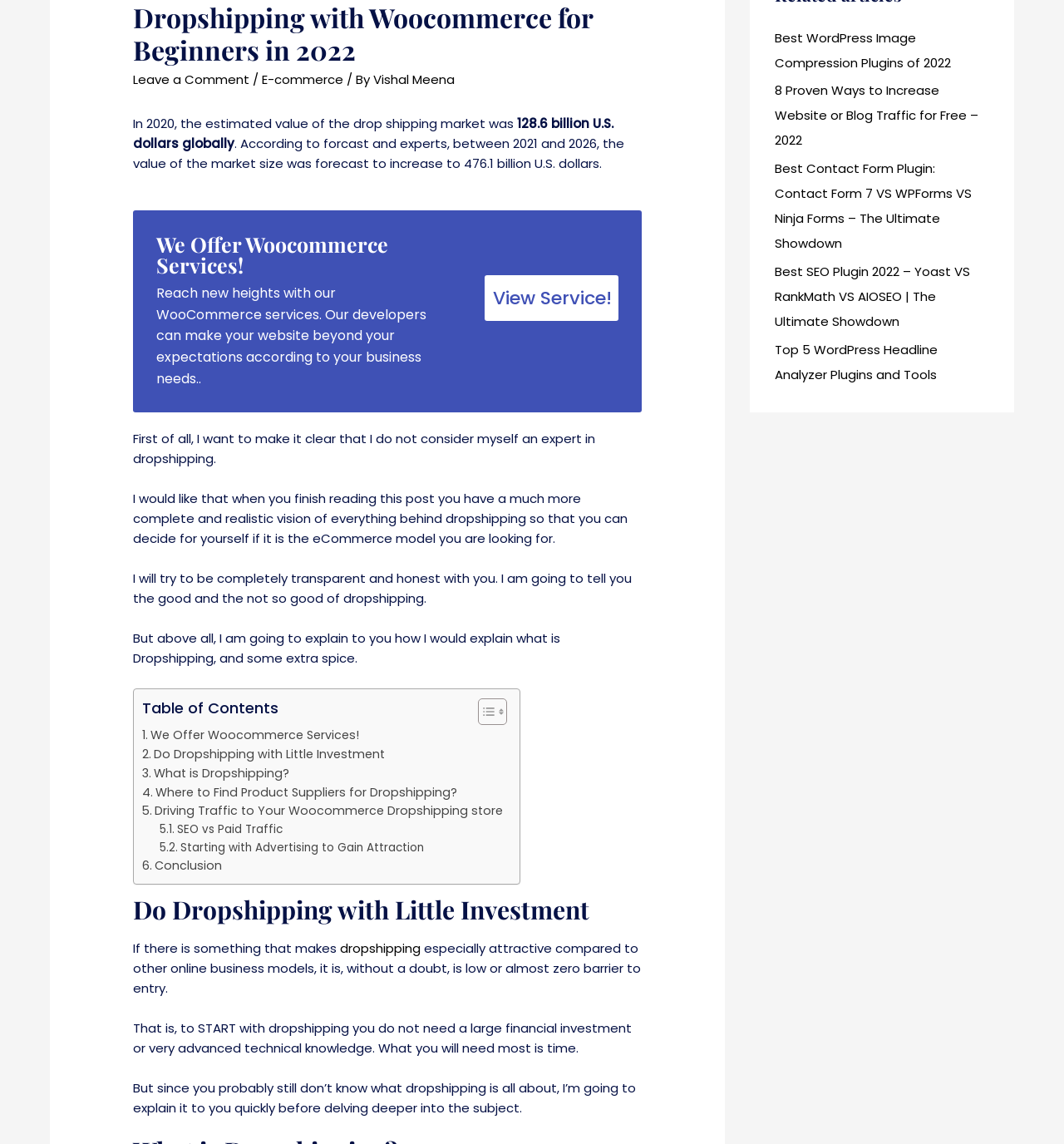Determine the bounding box coordinates of the UI element described by: "We Offer Woocommerce Services!".

[0.134, 0.635, 0.337, 0.651]